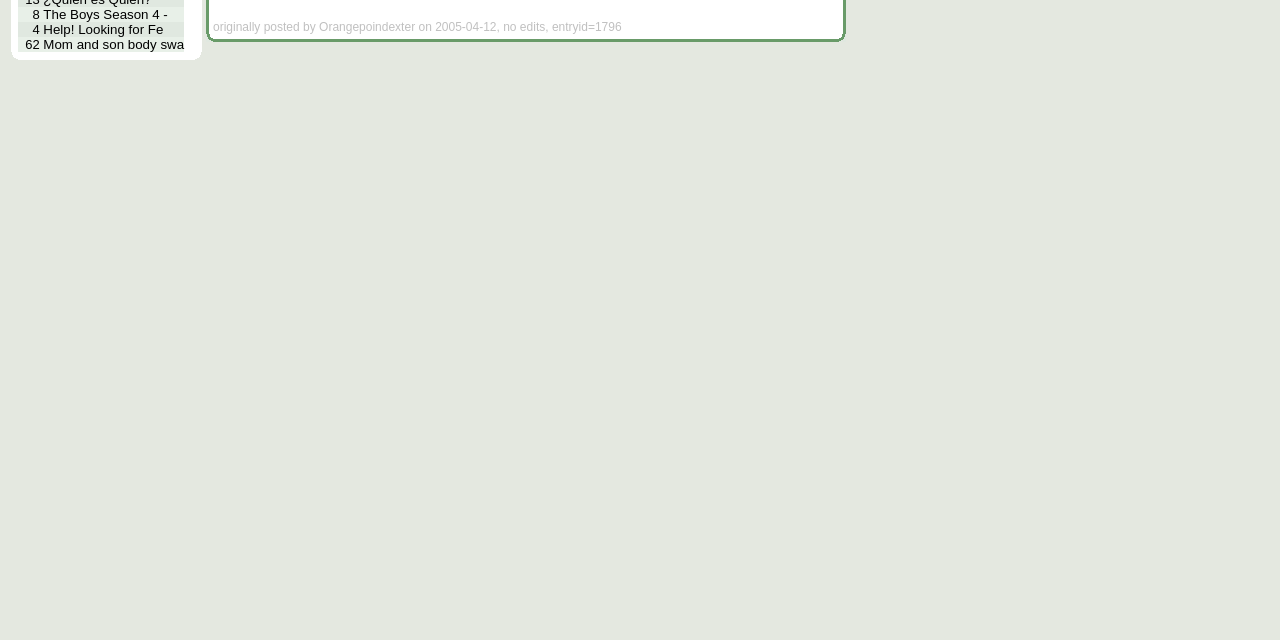Find the UI element described as: "Mom and son body swa" and predict its bounding box coordinates. Ensure the coordinates are four float numbers between 0 and 1, [left, top, right, bottom].

[0.034, 0.058, 0.144, 0.081]